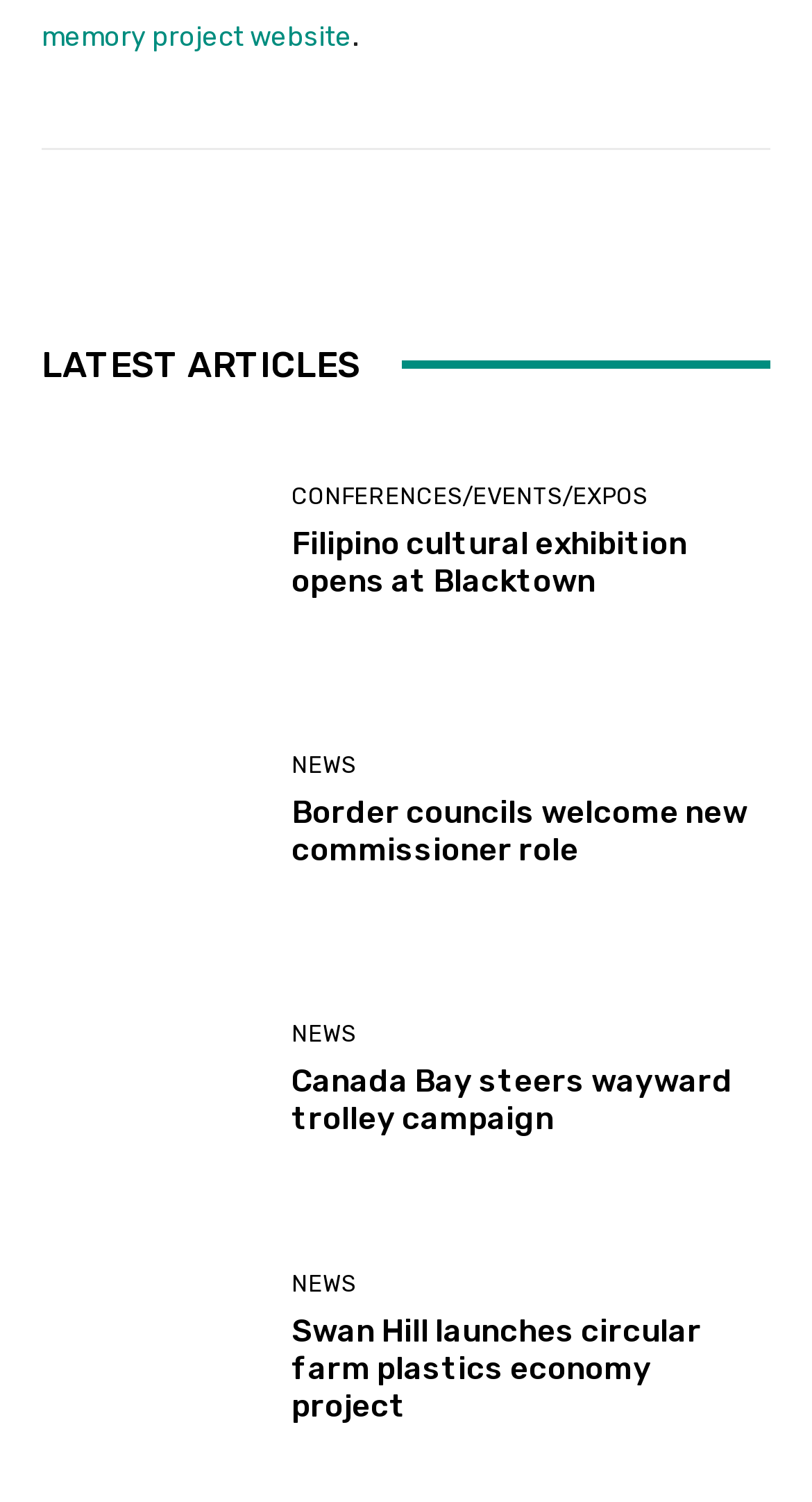How many news articles are listed on this webpage
Look at the screenshot and respond with a single word or phrase.

5